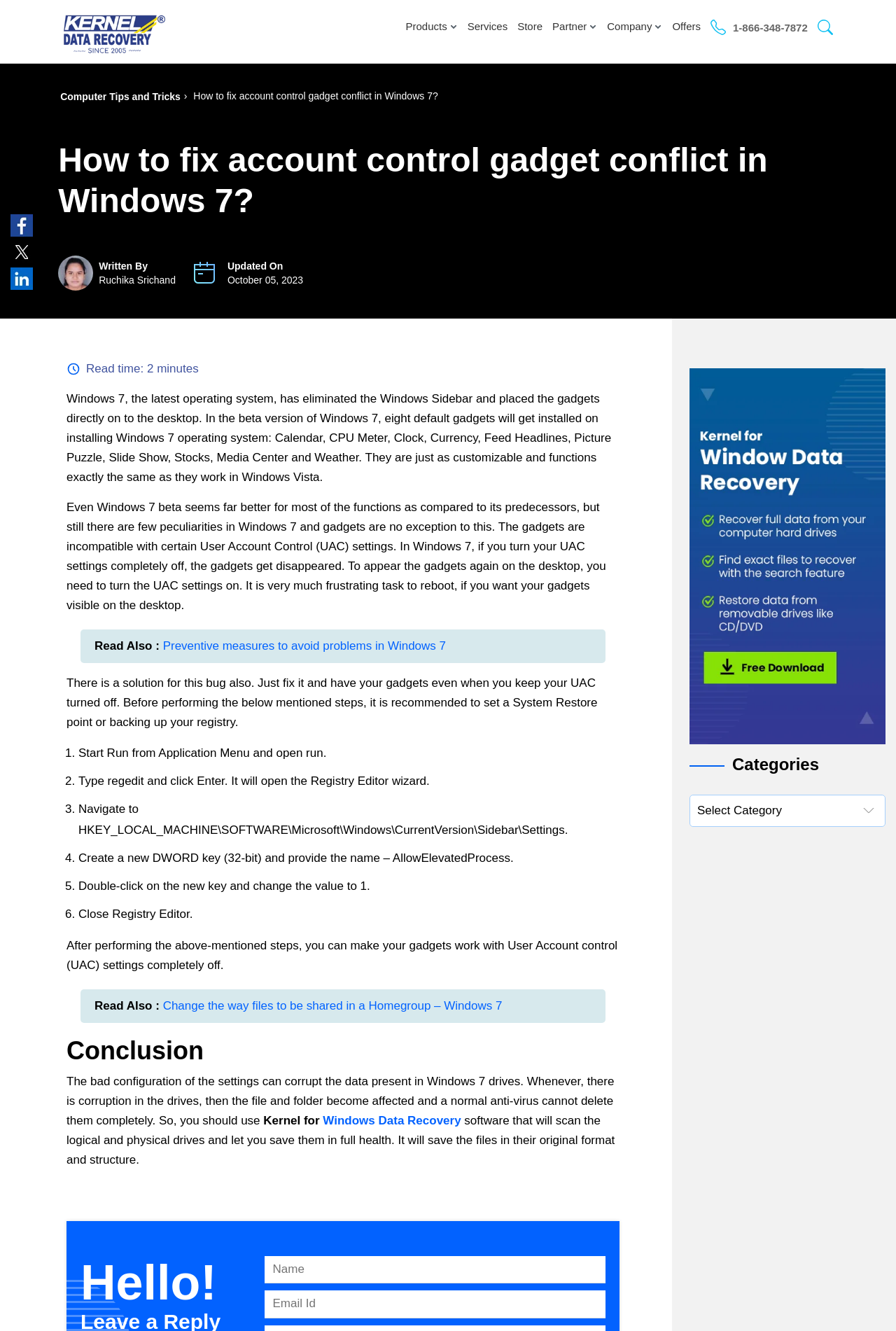Find the bounding box coordinates of the clickable area required to complete the following action: "Click the 'Partner' button".

[0.611, 0.009, 0.672, 0.03]